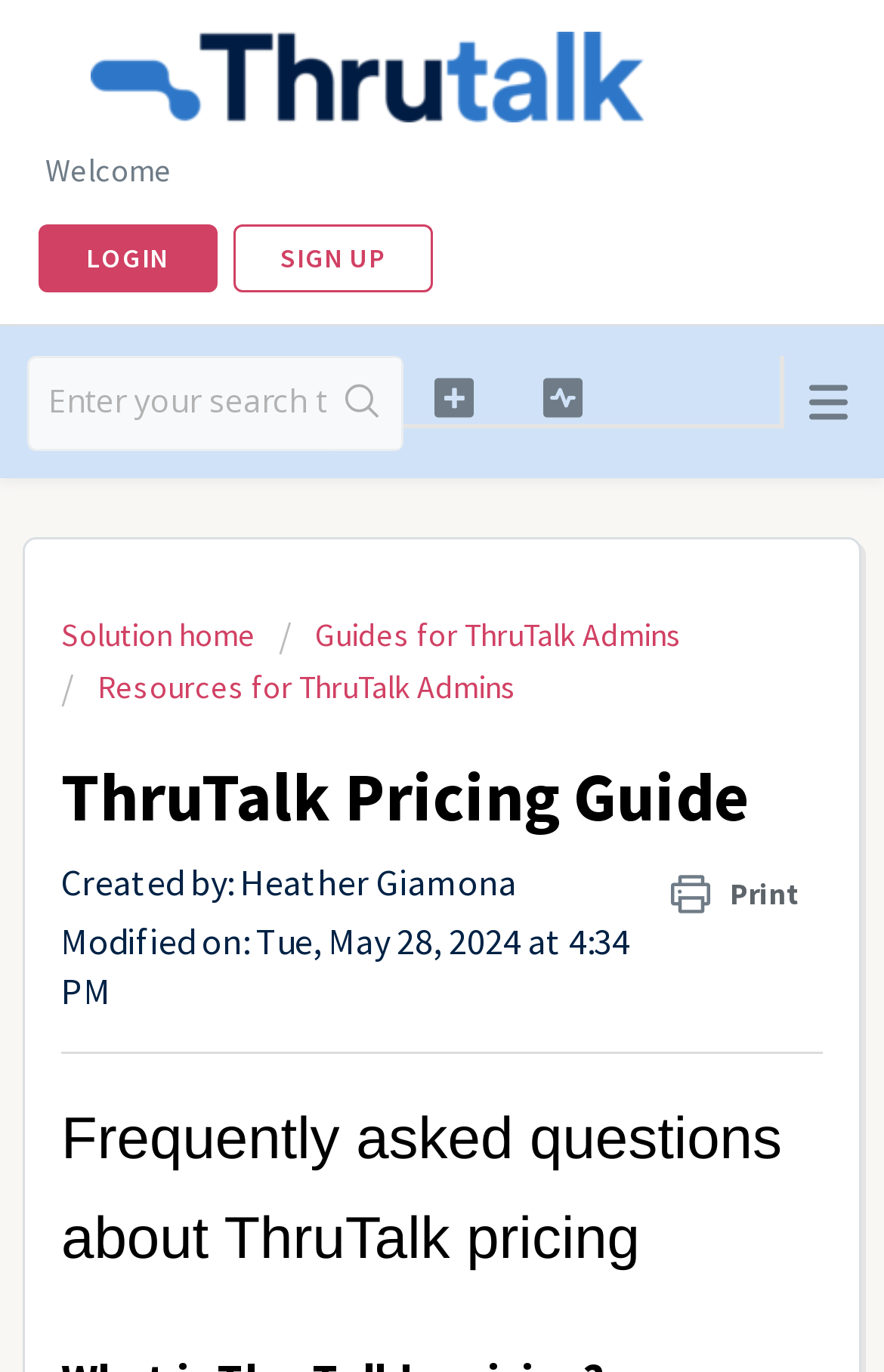Who created the ThruTalk Pricing Guide?
Please give a detailed and thorough answer to the question, covering all relevant points.

I found a StaticText element with the text 'Created by: Heather Giamona', which indicates that Heather Giamona is the creator of the ThruTalk Pricing Guide.